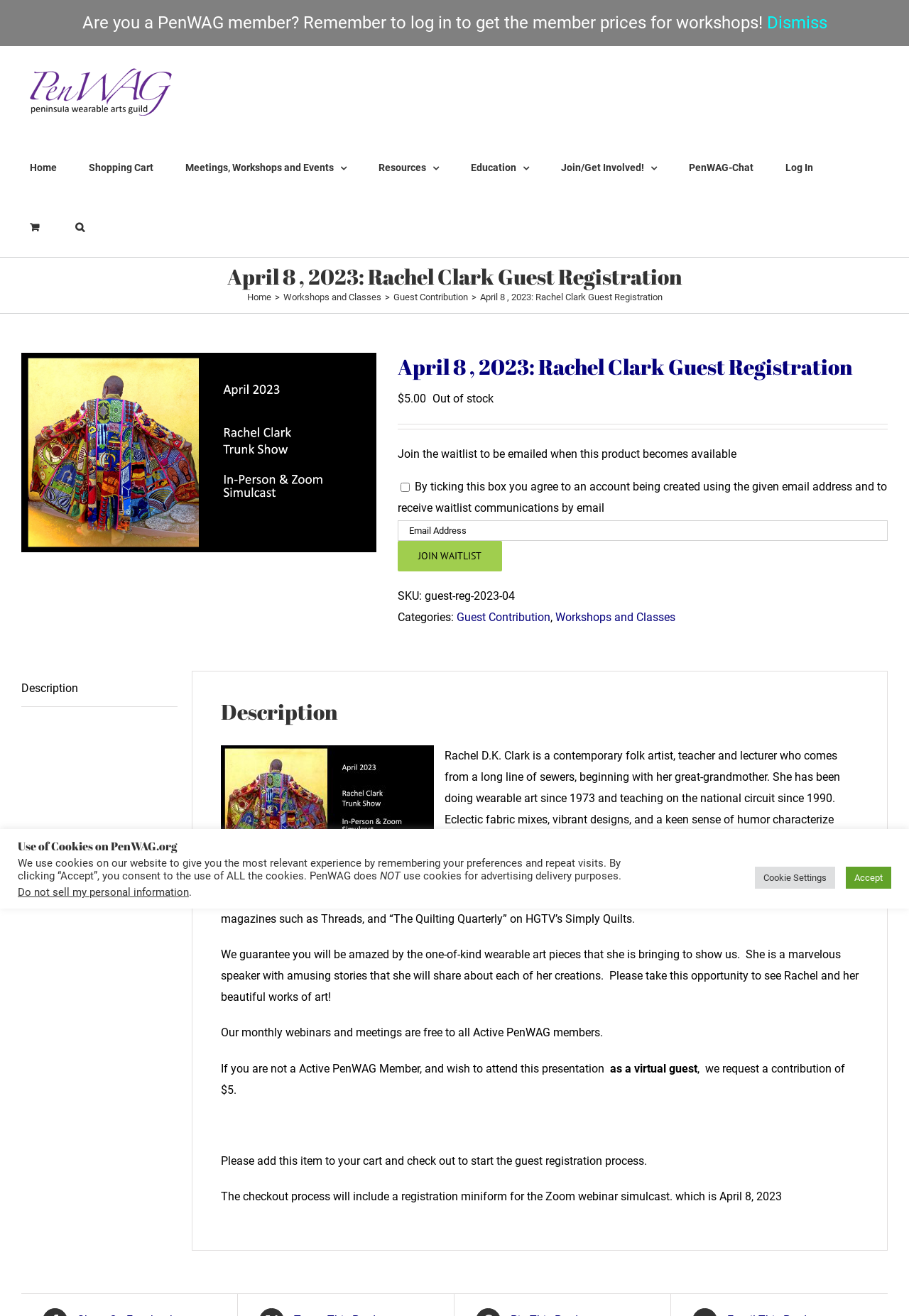What is the date of the webinar?
Craft a detailed and extensive response to the question.

The webpage states that the guest registration is for April 8, 2023, which is the date of the webinar.